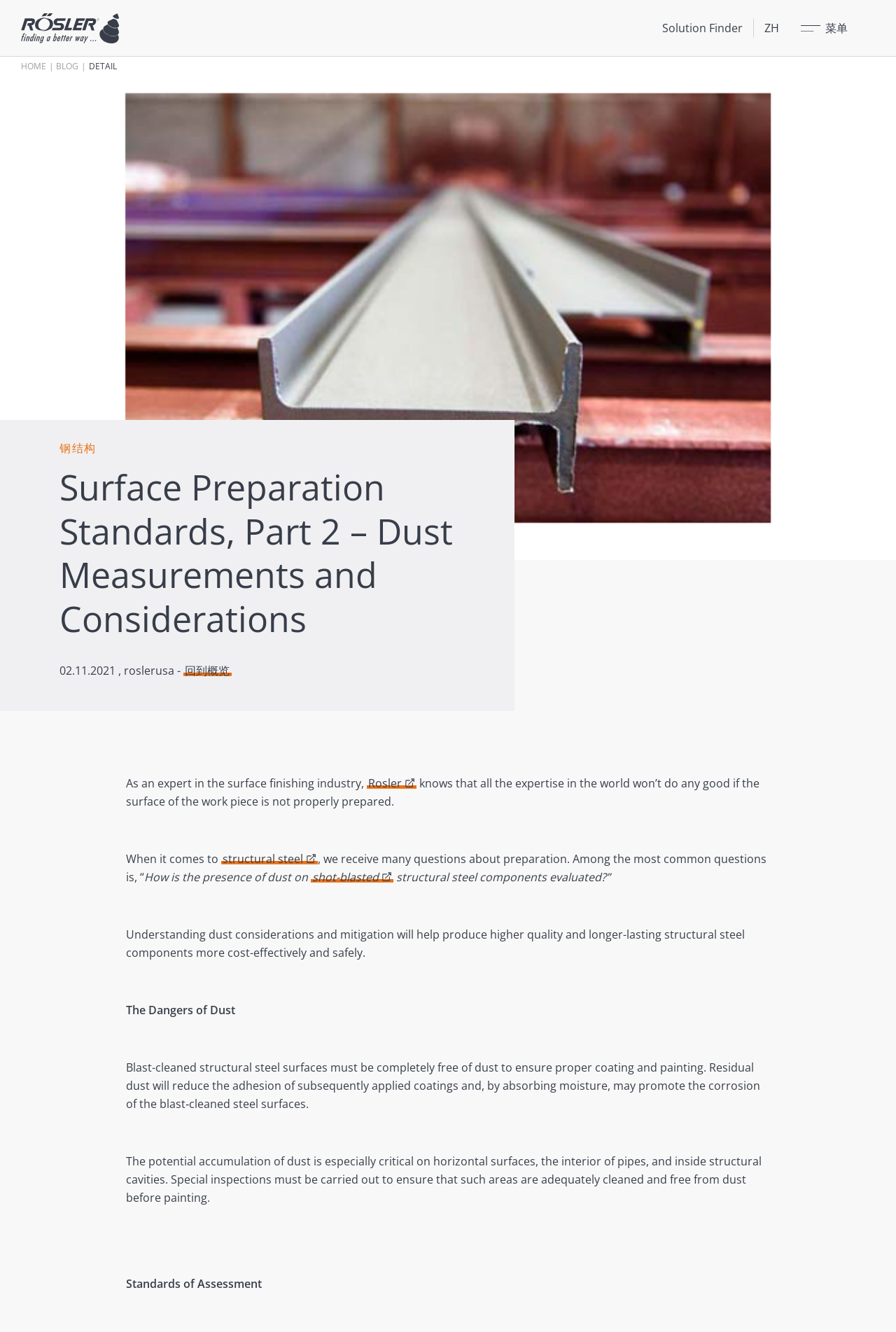Locate the bounding box coordinates of the clickable area needed to fulfill the instruction: "Click on the 'How to Recover a 7z File Password?' article link".

None